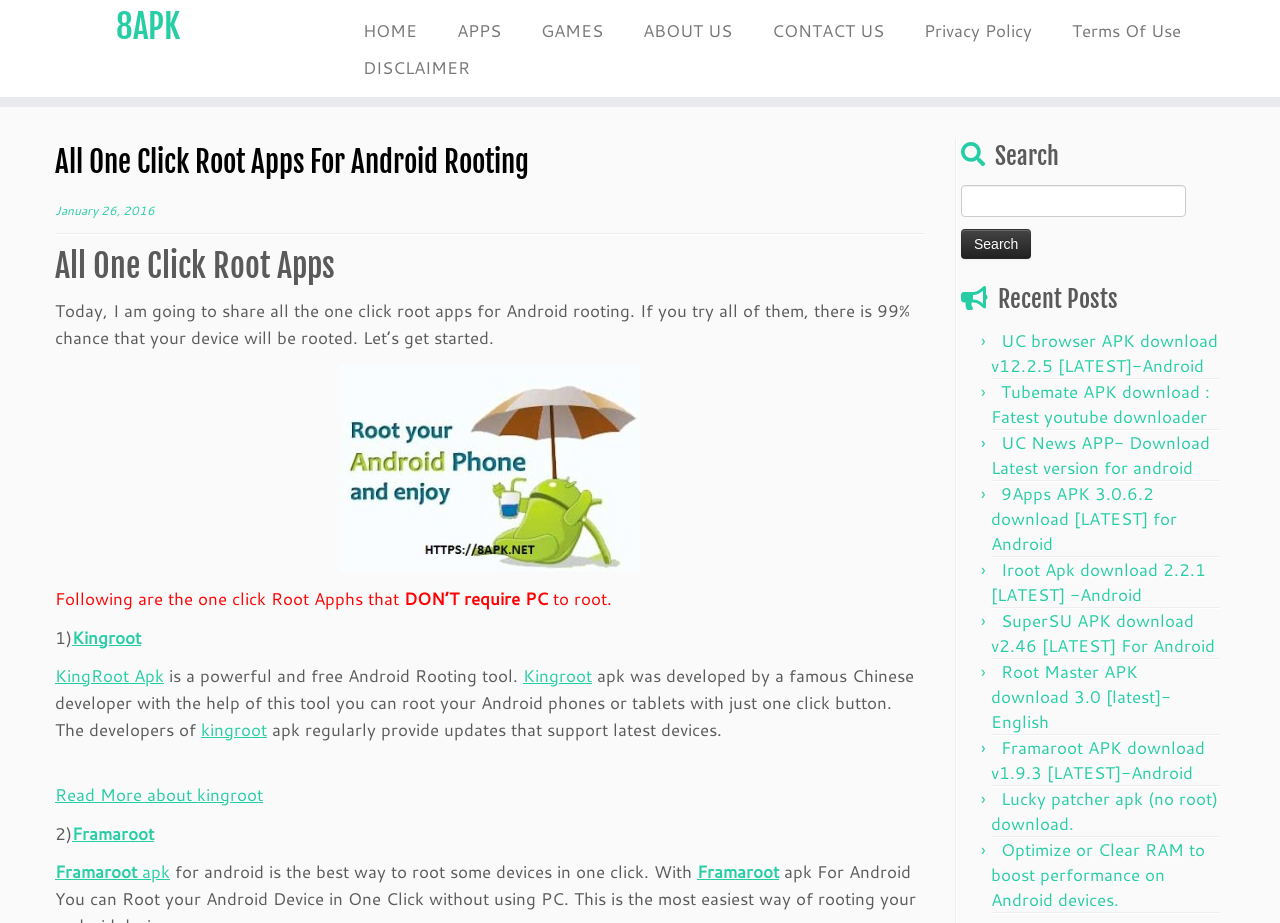What type of content is listed in the 'Recent Posts' section?
Please give a detailed answer to the question using the information shown in the image.

The 'Recent Posts' section appears to list various app downloads, including UC browser, Tubemate, and others, which are likely related to Android rooting or other mobile device topics.